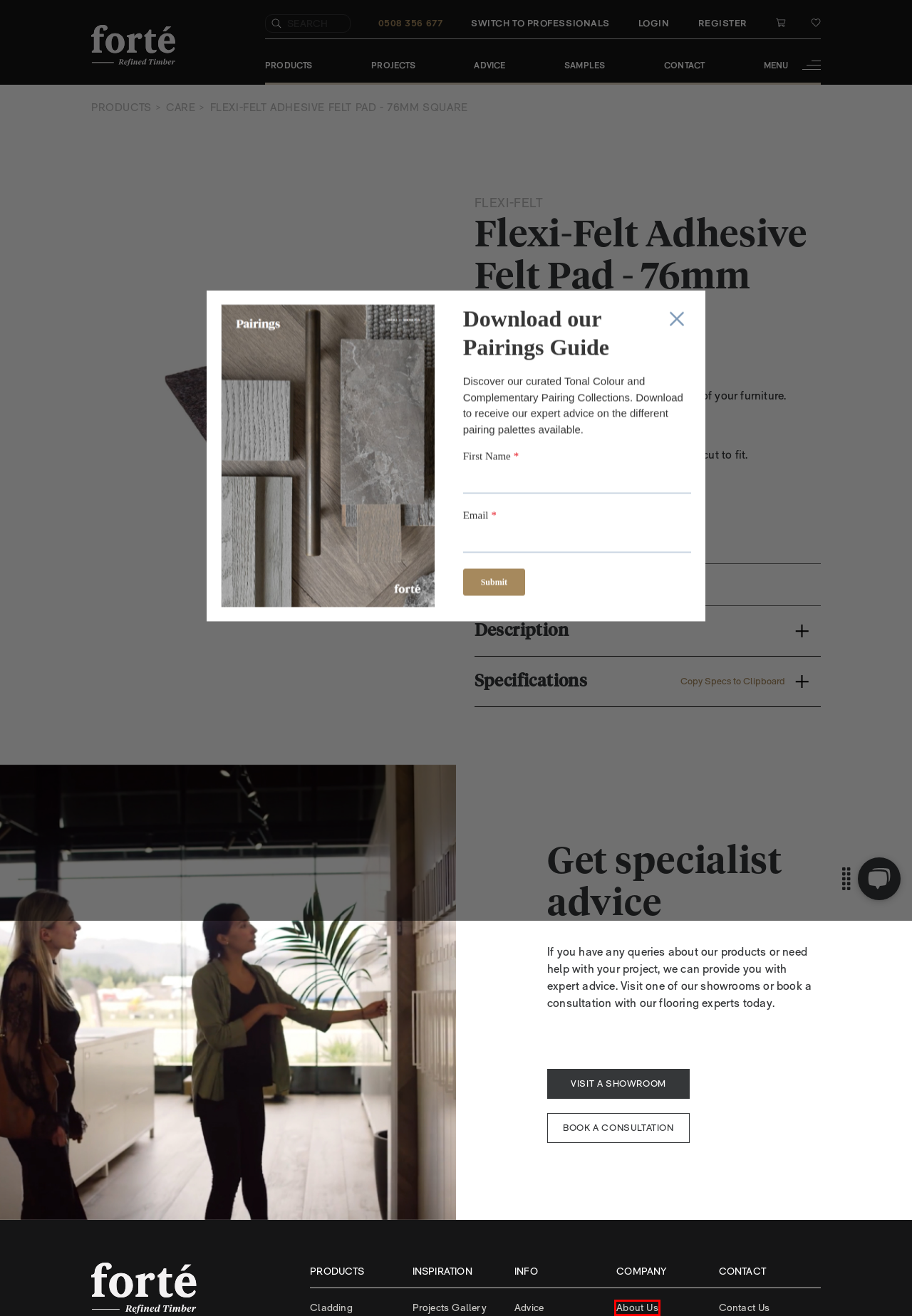You have a screenshot of a webpage with a red bounding box around an element. Select the webpage description that best matches the new webpage after clicking the element within the red bounding box. Here are the descriptions:
A. Articles
B. About Forté | 3rd Generation Family Business Providing Premium Timber Flooring | Forté - NZ
C. Premium Millboard Envello Cladding | Low Maintenance | Forté - NZ
D. Refined Timber Flooring | Premium Products Designed for New Zealand  | Forté - NZ
E. Articles | Maintenance
F. Projects
G. Contact Forté | Speak to our Project Consultants  | Forté - NZ
H. Shop Online | Wooden Floor Cleaning Products  | Forté - NZ

B